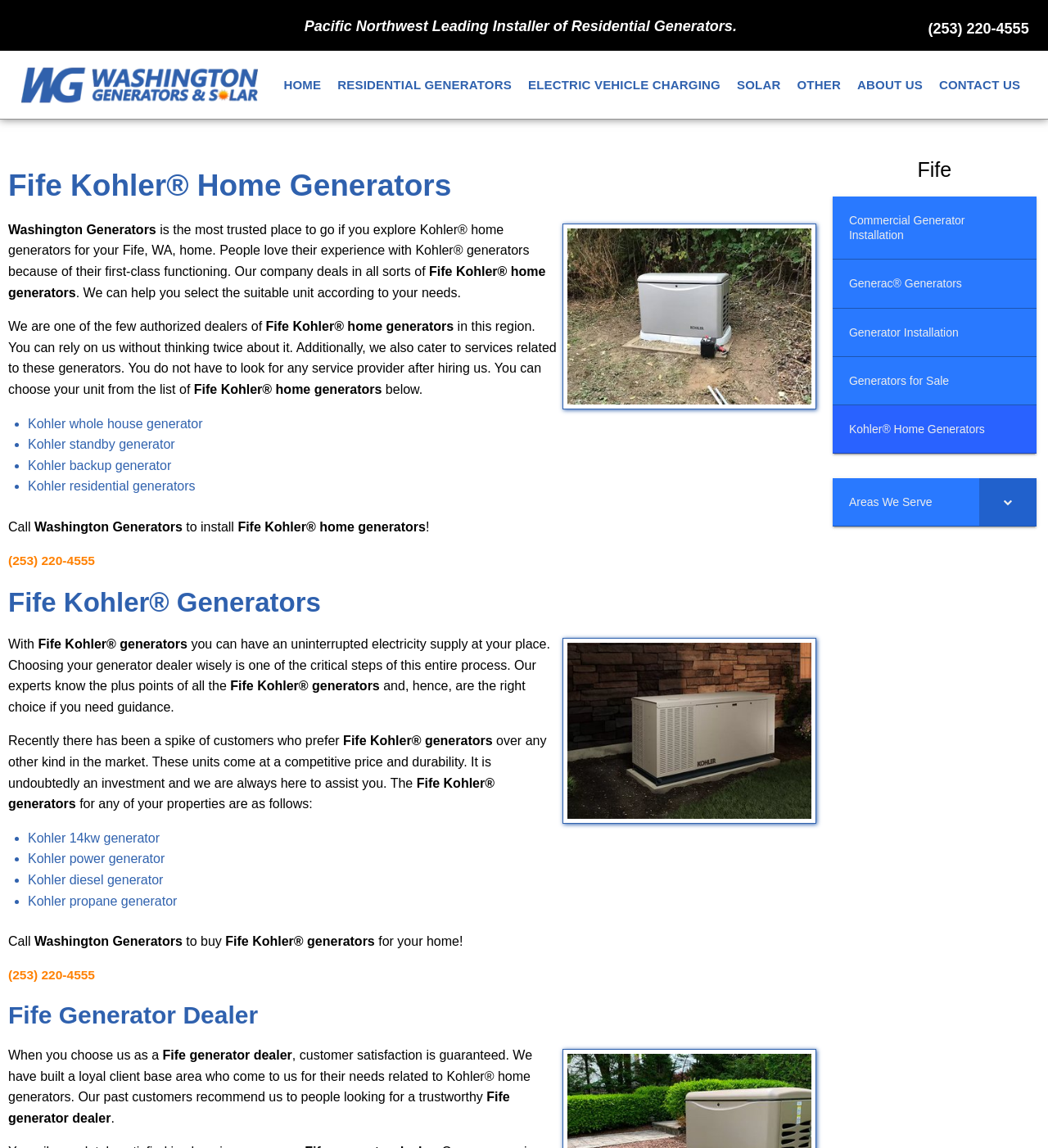Please determine the headline of the webpage and provide its content.

Fife Kohler® Home Generators